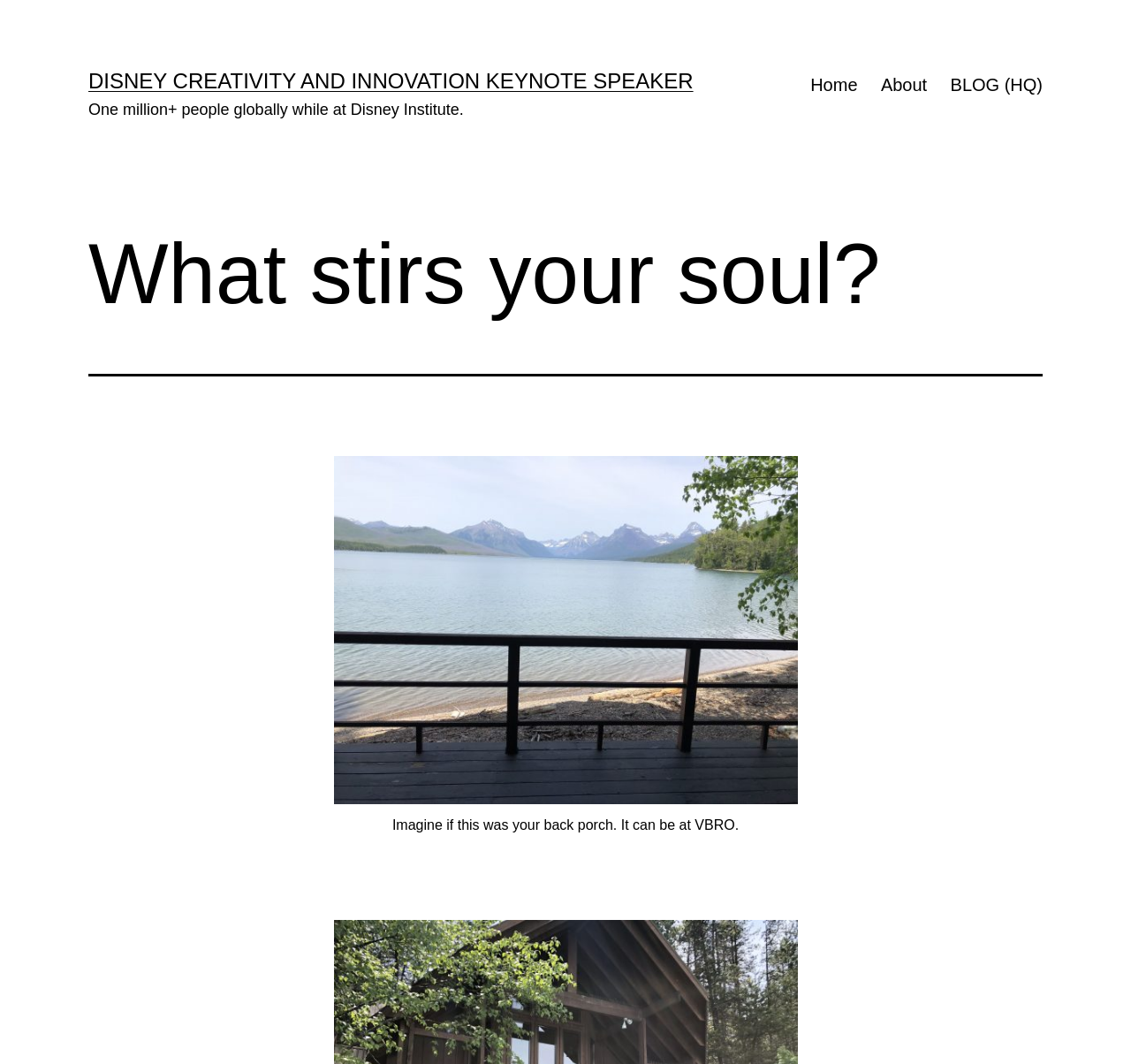What is the name of the national park in the image?
Based on the image, give a one-word or short phrase answer.

Glacier National Park